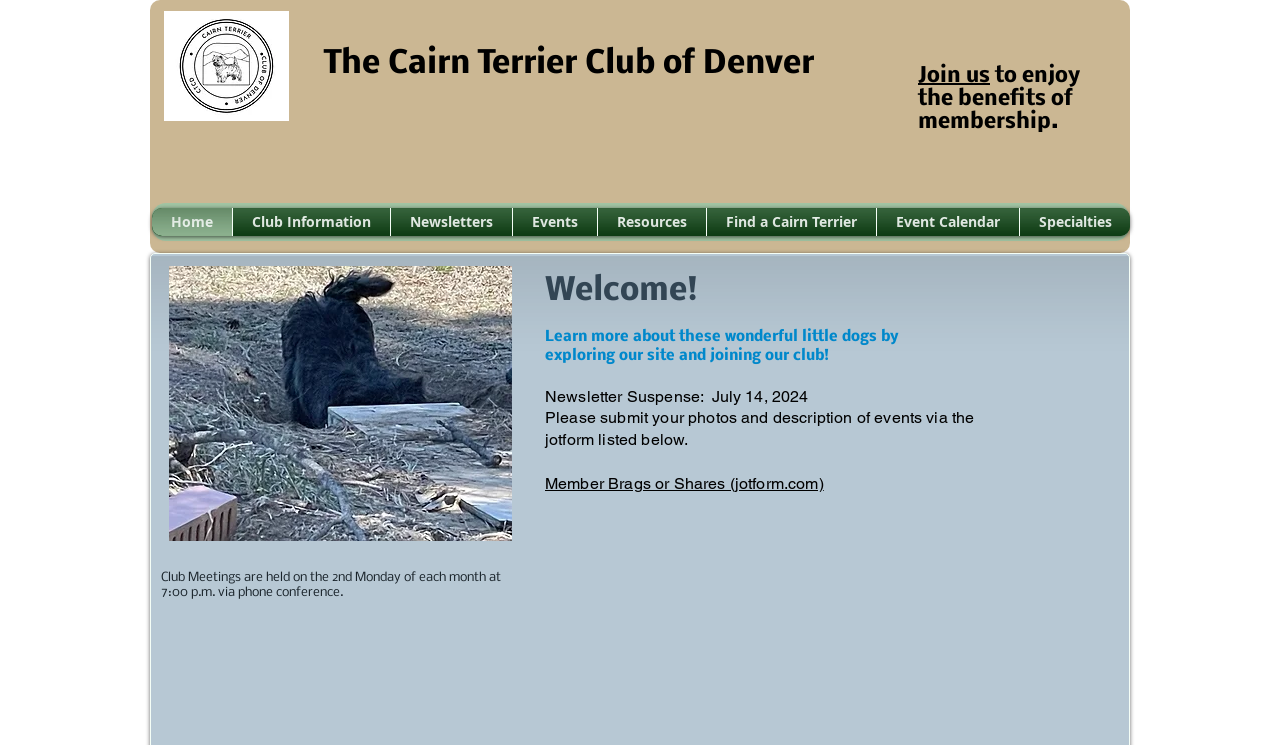Provide a brief response to the question below using one word or phrase:
How many navigation links are there?

8